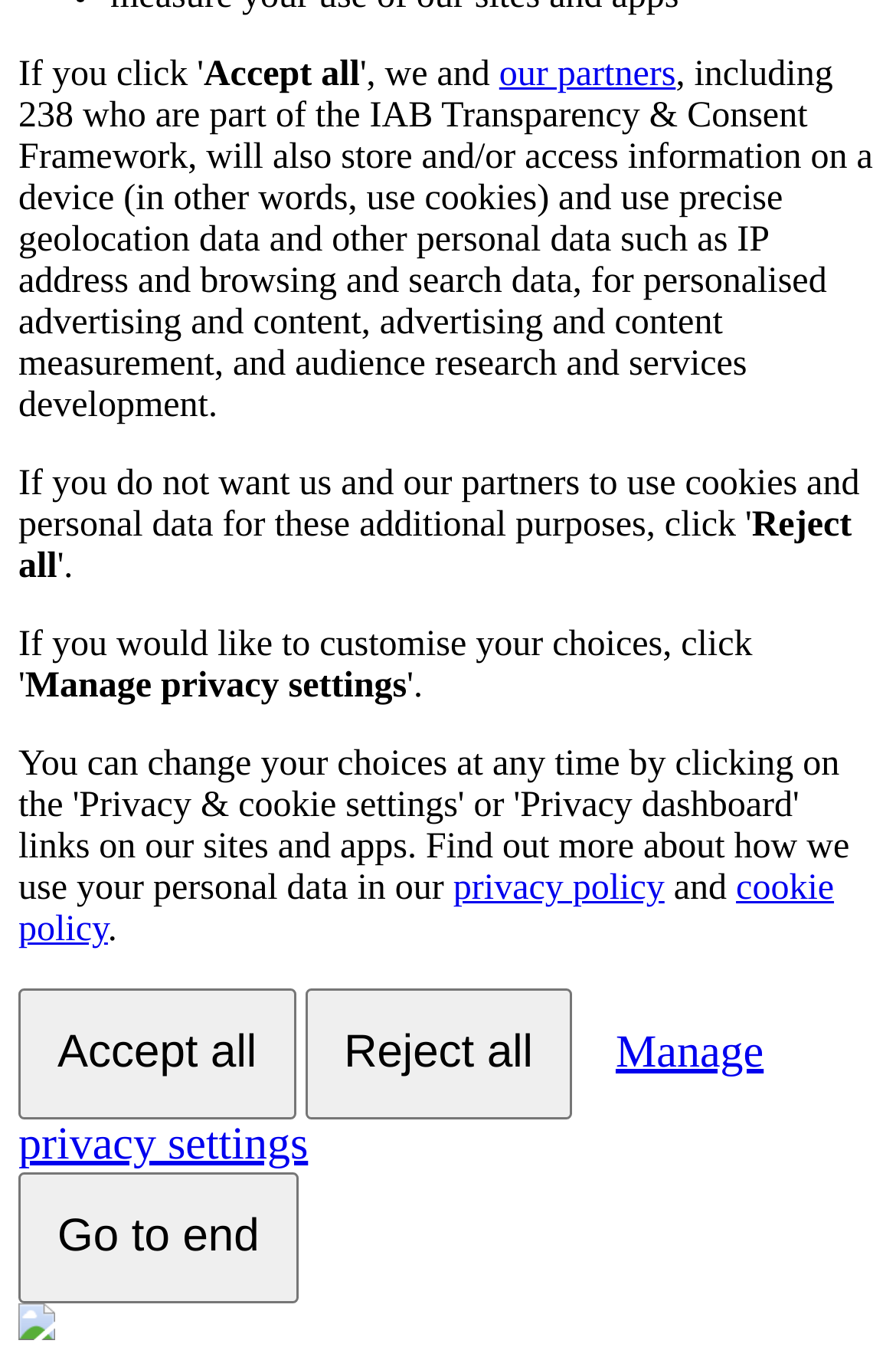Find and provide the bounding box coordinates for the UI element described with: "privacy policy".

[0.506, 0.634, 0.742, 0.663]